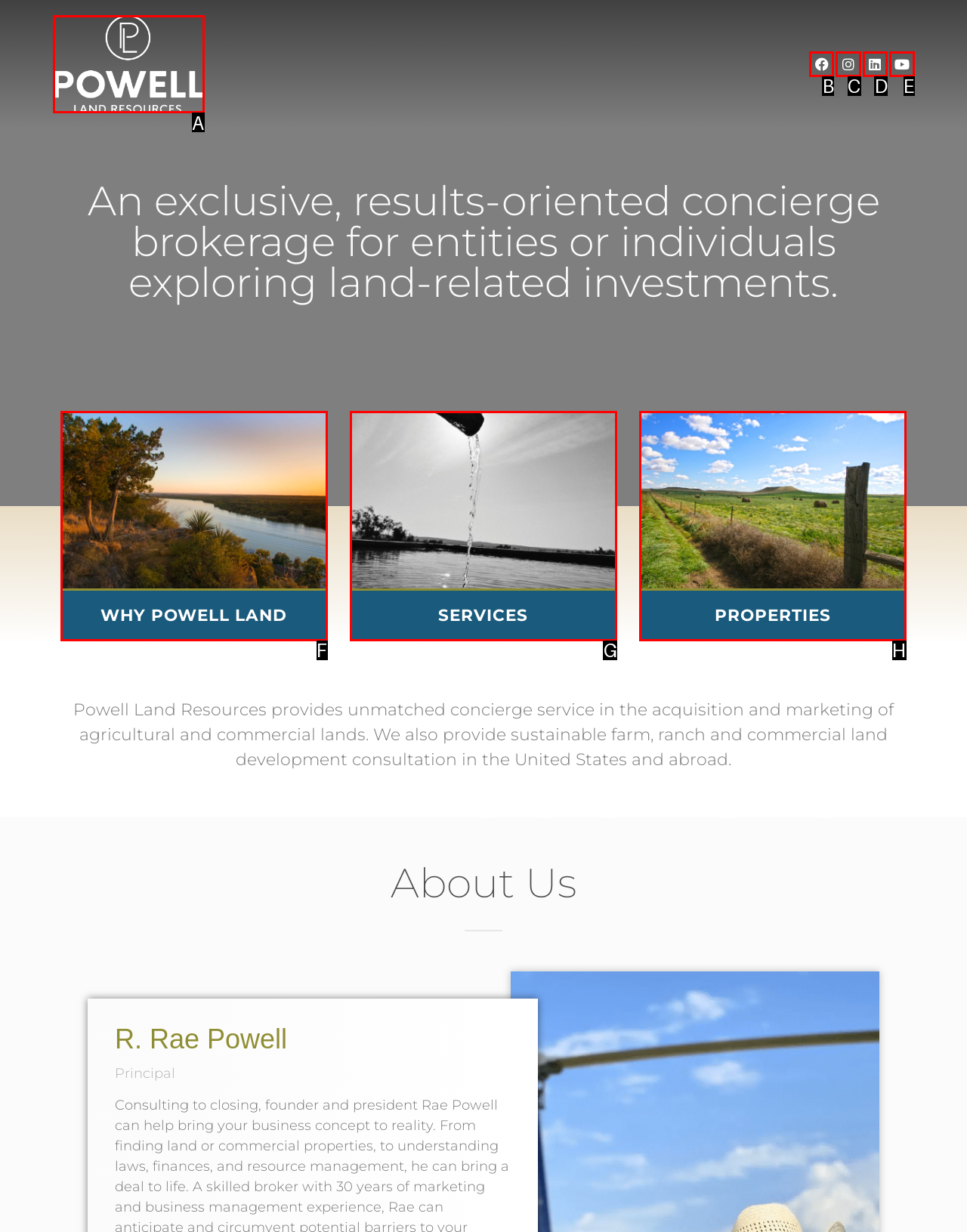Determine which HTML element I should select to execute the task: View PROPERTIES
Reply with the corresponding option's letter from the given choices directly.

H